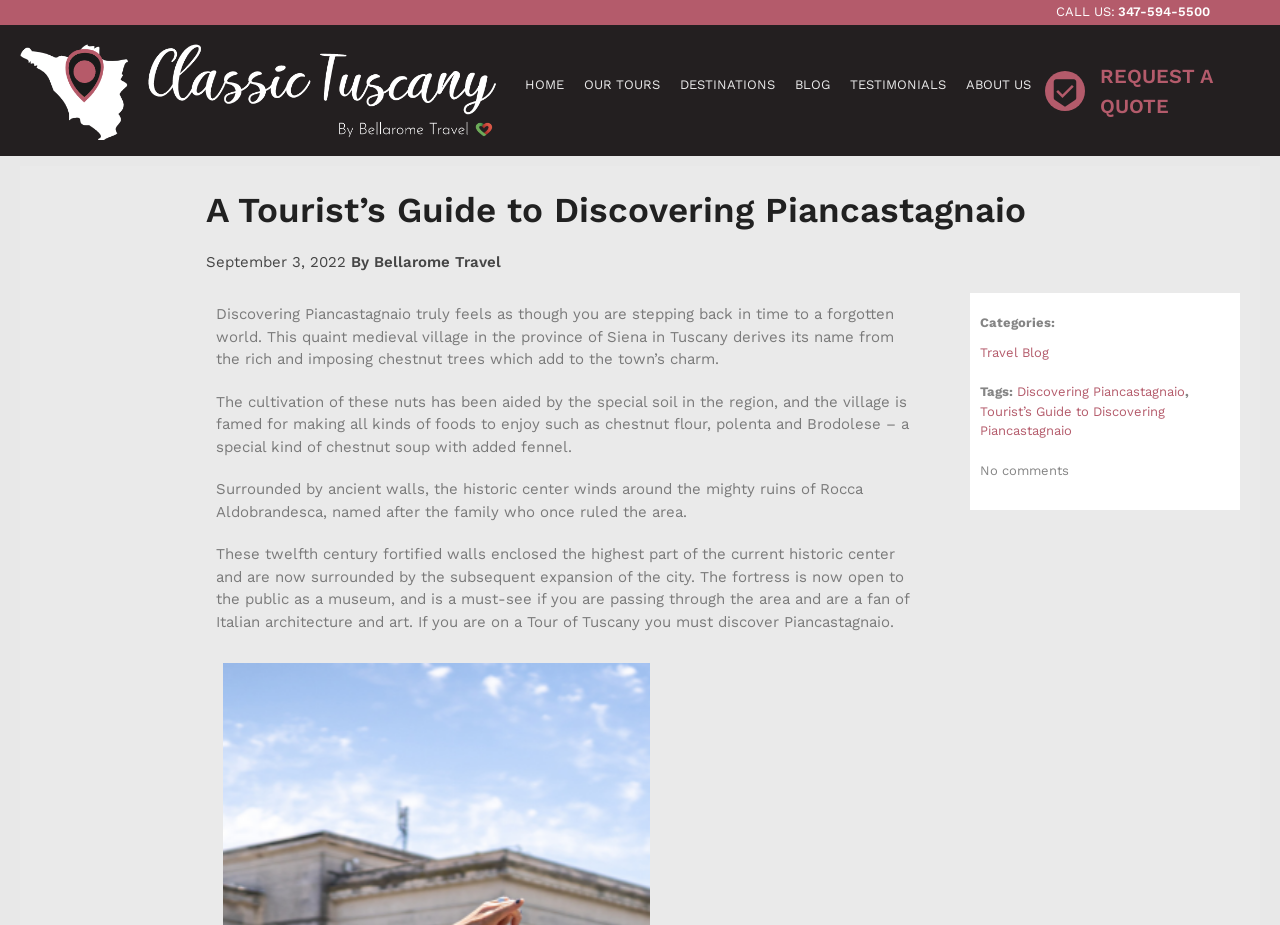Using the element description provided, determine the bounding box coordinates in the format (top-left x, top-left y, bottom-right x, bottom-right y). Ensure that all values are floating point numbers between 0 and 1. Element description: REQUEST A QUOTE

[0.859, 0.065, 0.984, 0.13]